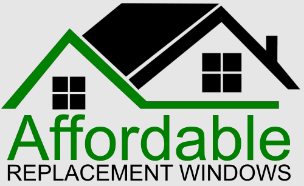Illustrate the image with a detailed caption.

The image features the logo for "Affordable Replacement Windows," prominently displaying a stylized depiction of a house. The design incorporates a green triangular roof with a black outline, symbolizing a home. Below the roof, the word "Affordable" is written in bold green letters, emphasizing value and accessibility. The term "REPLACEMENT WINDOWS" appears in a contrasting black font, reinforcing the company's focus on window replacement services. This logo effectively communicates the brand's commitment to providing quality and budget-friendly solutions for home improvement, particularly in enhancing residential aesthetics through replacement windows.